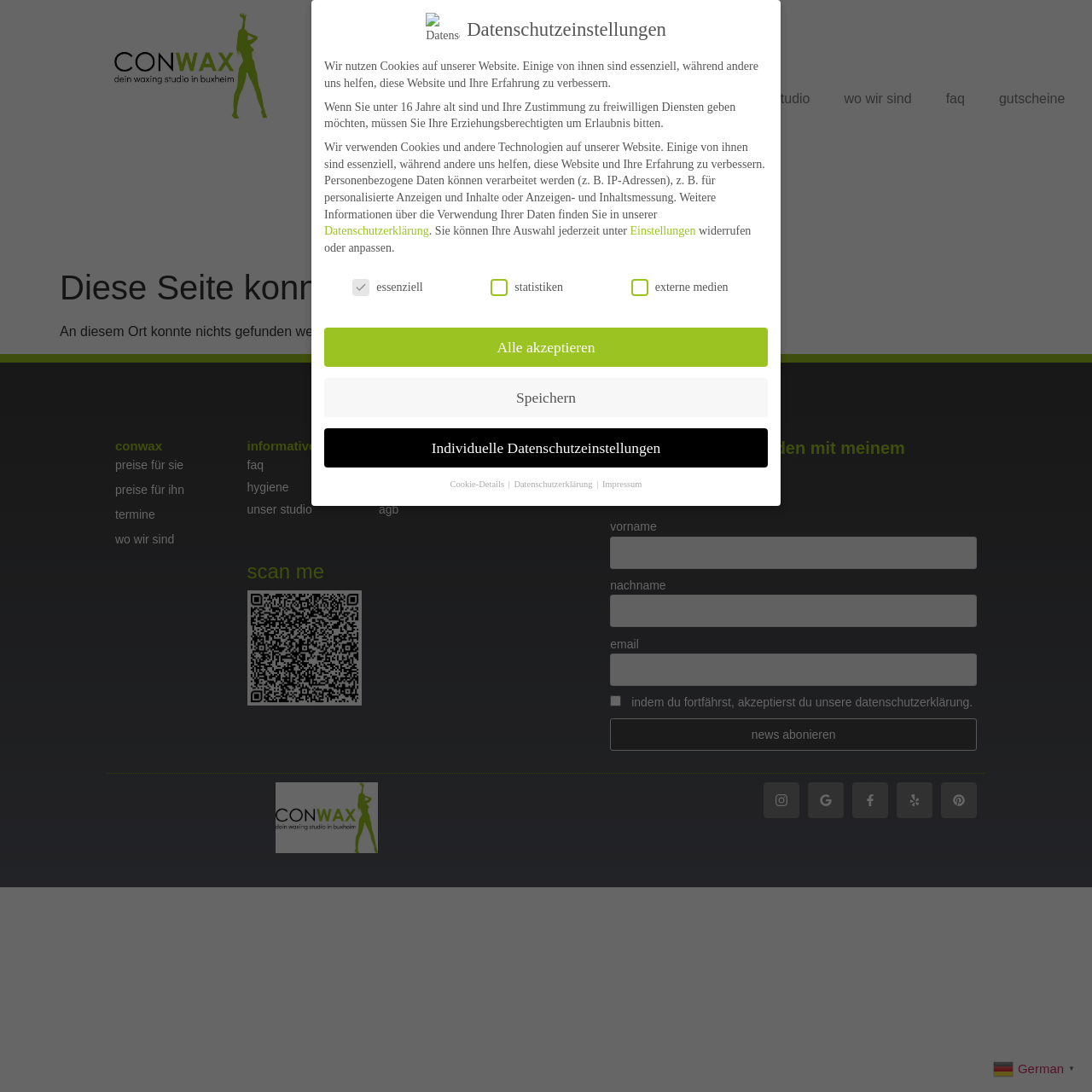With reference to the screenshot, provide a detailed response to the question below:
What is the language of the webpage?

The language of the webpage can be determined by the presence of German text throughout the webpage, such as 'Diese Seite konnte nicht gefunden werden.' and 'Datenschutzerklärung'.